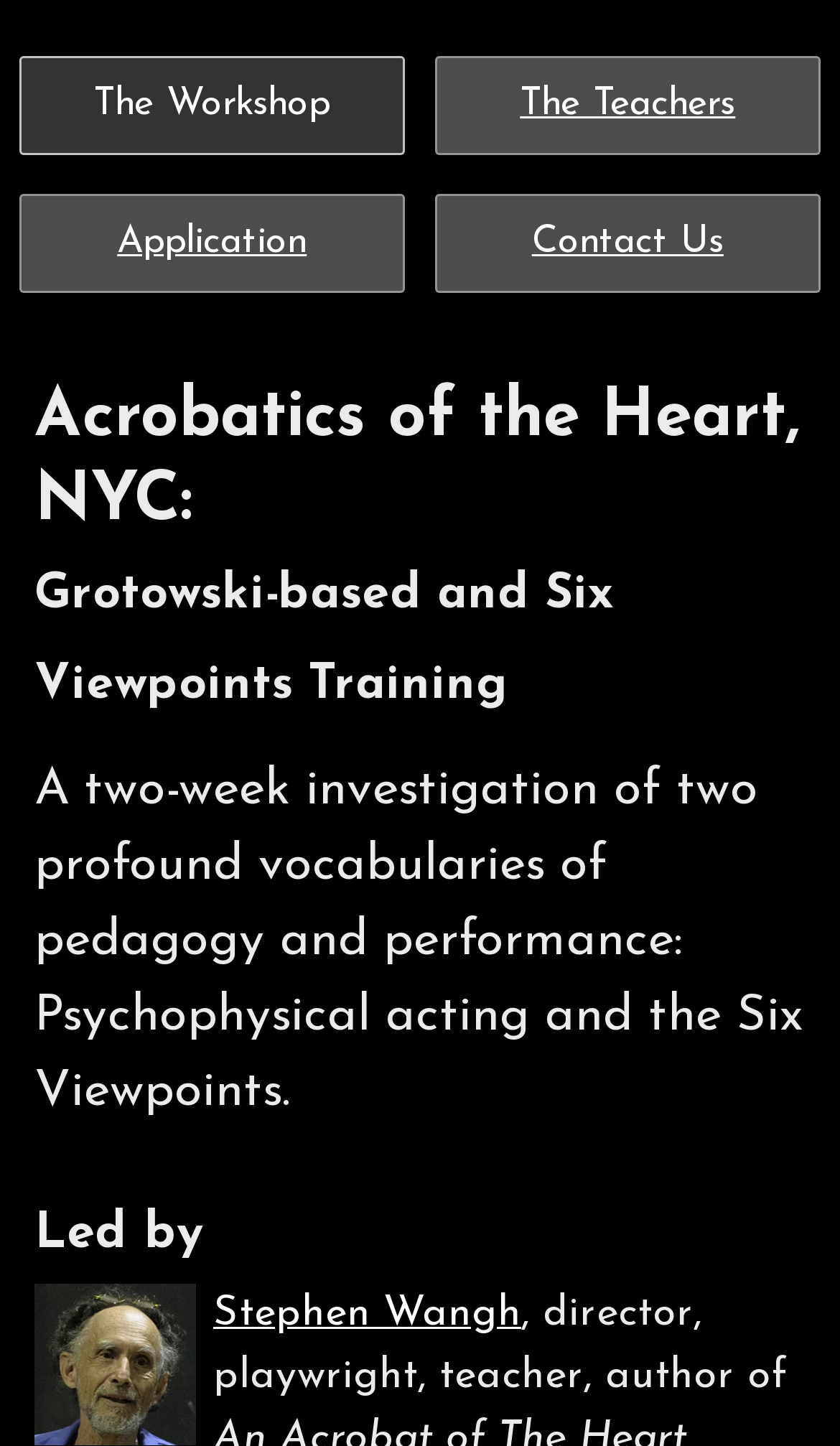Extract the bounding box coordinates of the UI element described: "Hide notification only". Provide the coordinates in the format [left, top, right, bottom] with values ranging from 0 to 1.

None